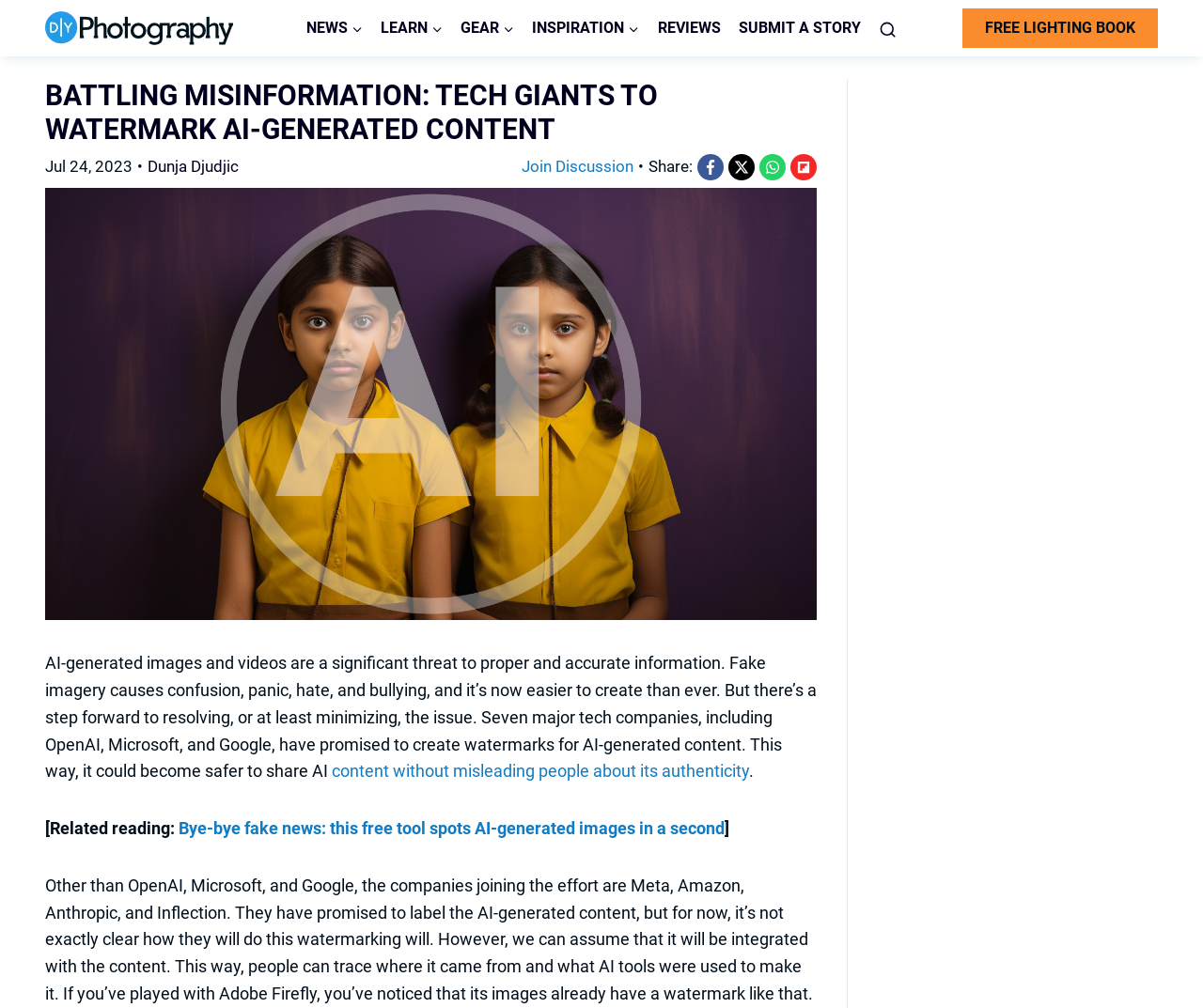Could you indicate the bounding box coordinates of the region to click in order to complete this instruction: "Read the article by Dunja Djudjic".

[0.123, 0.153, 0.316, 0.178]